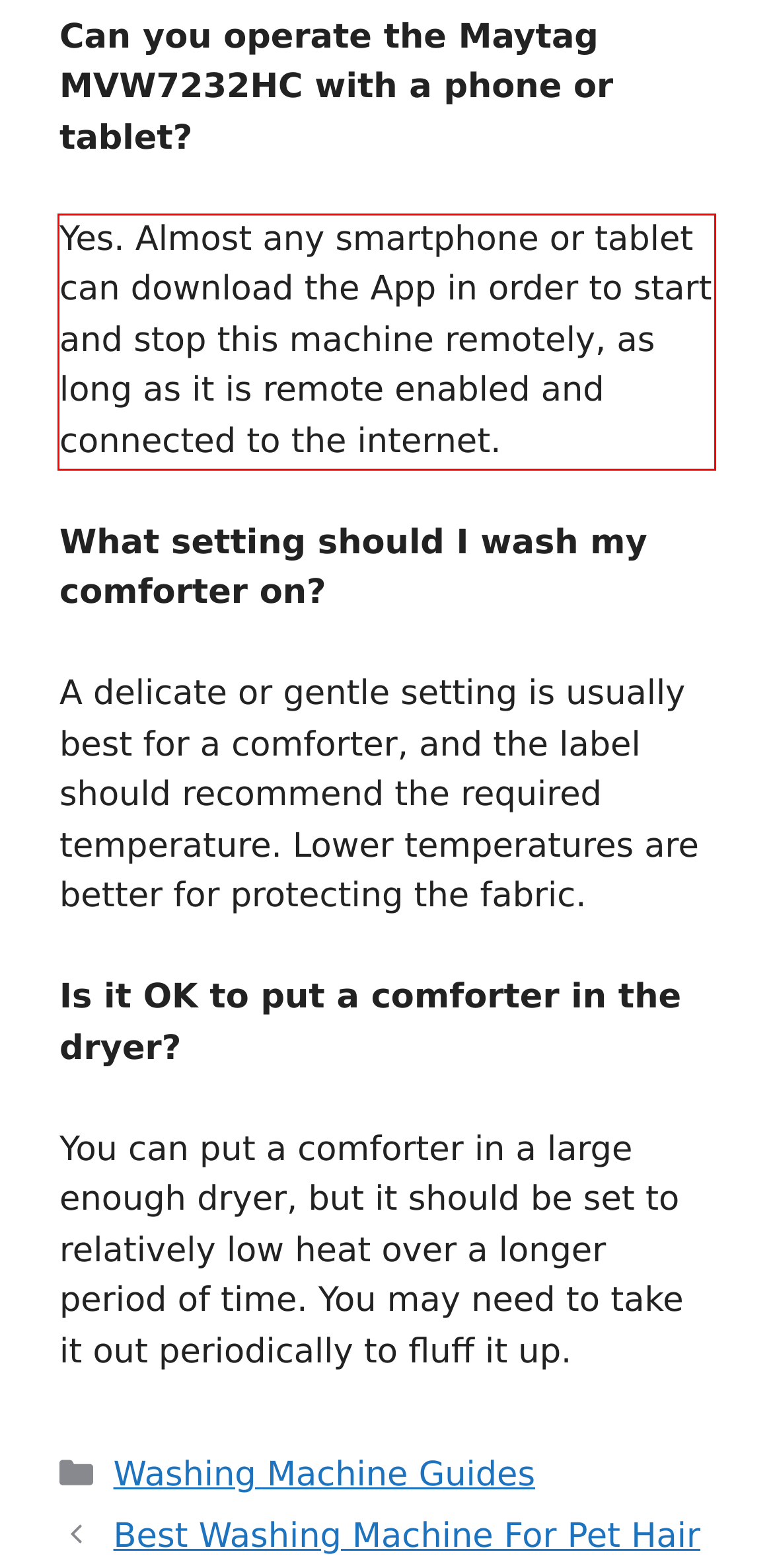Within the screenshot of the webpage, locate the red bounding box and use OCR to identify and provide the text content inside it.

Yes. Almost any smartphone or tablet can download the App in order to start and stop this machine remotely, as long as it is remote enabled and connected to the internet.